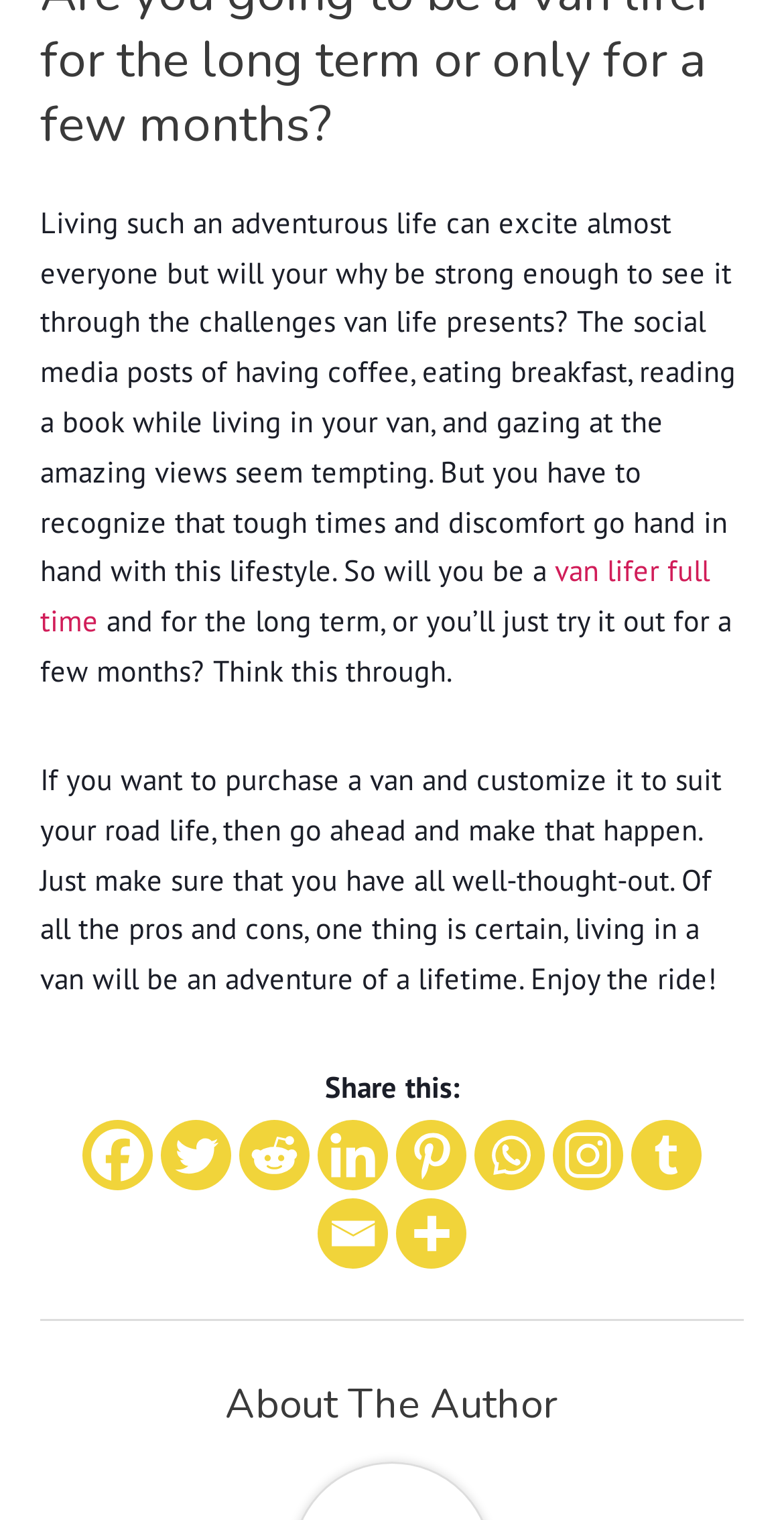What is the topic of the article?
Answer the question with a detailed explanation, including all necessary information.

The topic of the article can be inferred from the content of the static text elements, which discuss the pros and cons of living in a van and the importance of thinking through the decision to adopt this lifestyle.